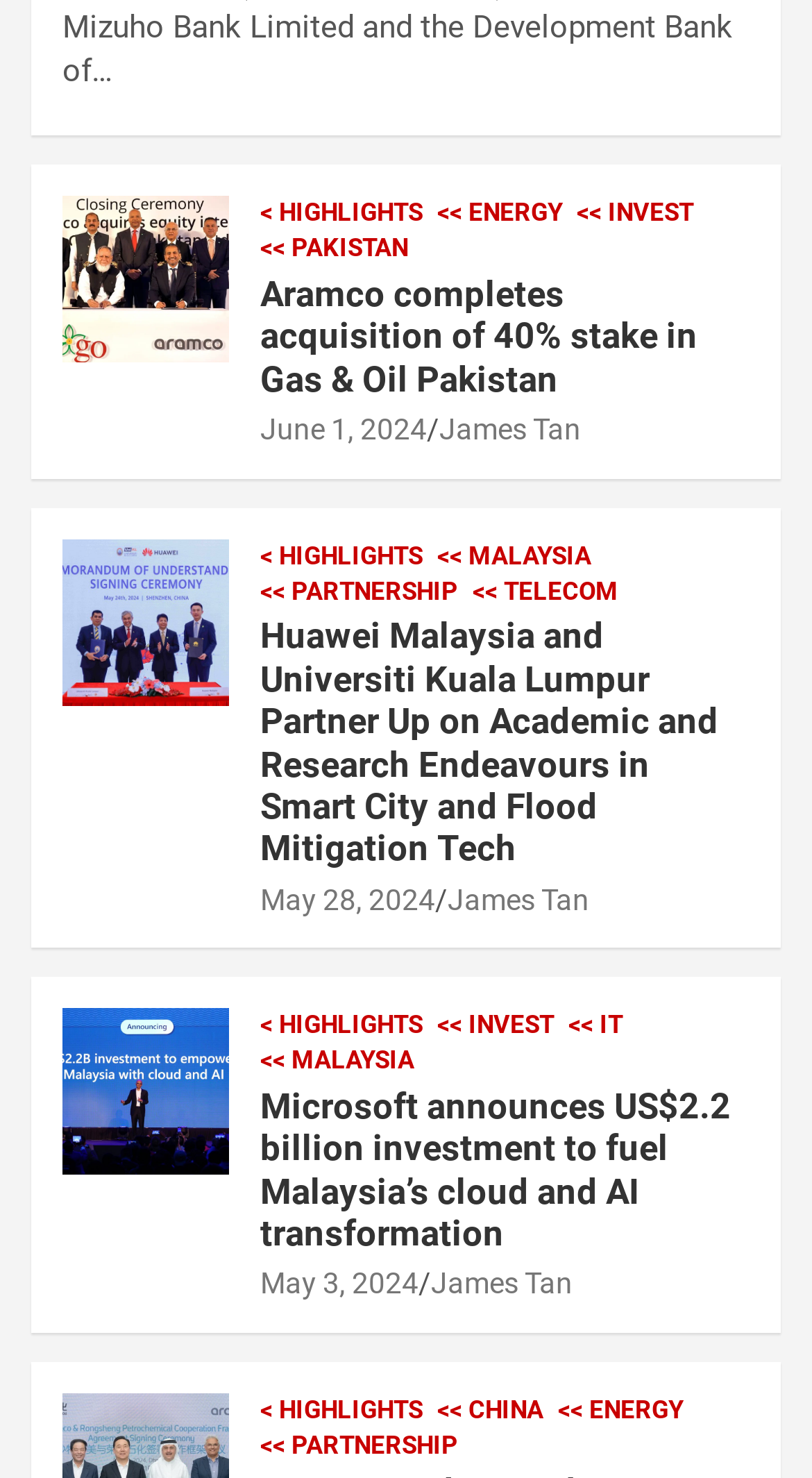Please reply with a single word or brief phrase to the question: 
How many news articles are on this webpage?

3